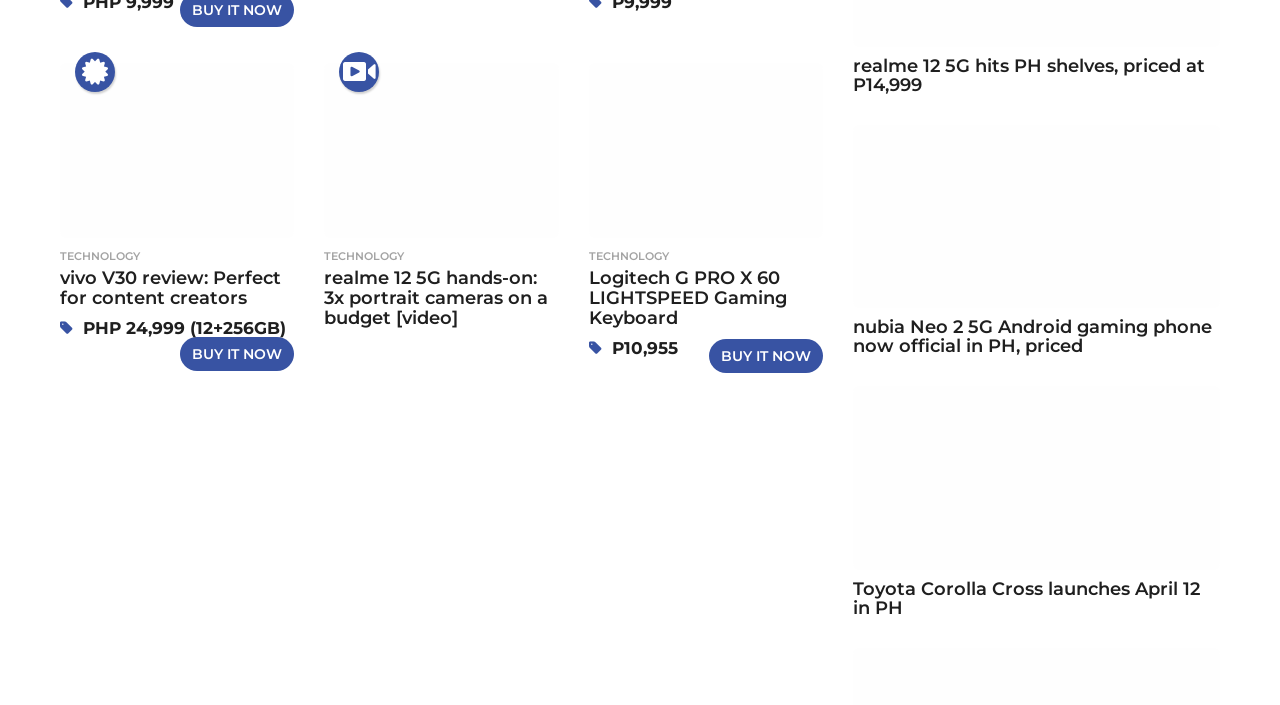Bounding box coordinates should be in the format (top-left x, top-left y, bottom-right x, bottom-right y) and all values should be floating point numbers between 0 and 1. Determine the bounding box coordinate for the UI element described as: Technology

[0.46, 0.355, 0.523, 0.372]